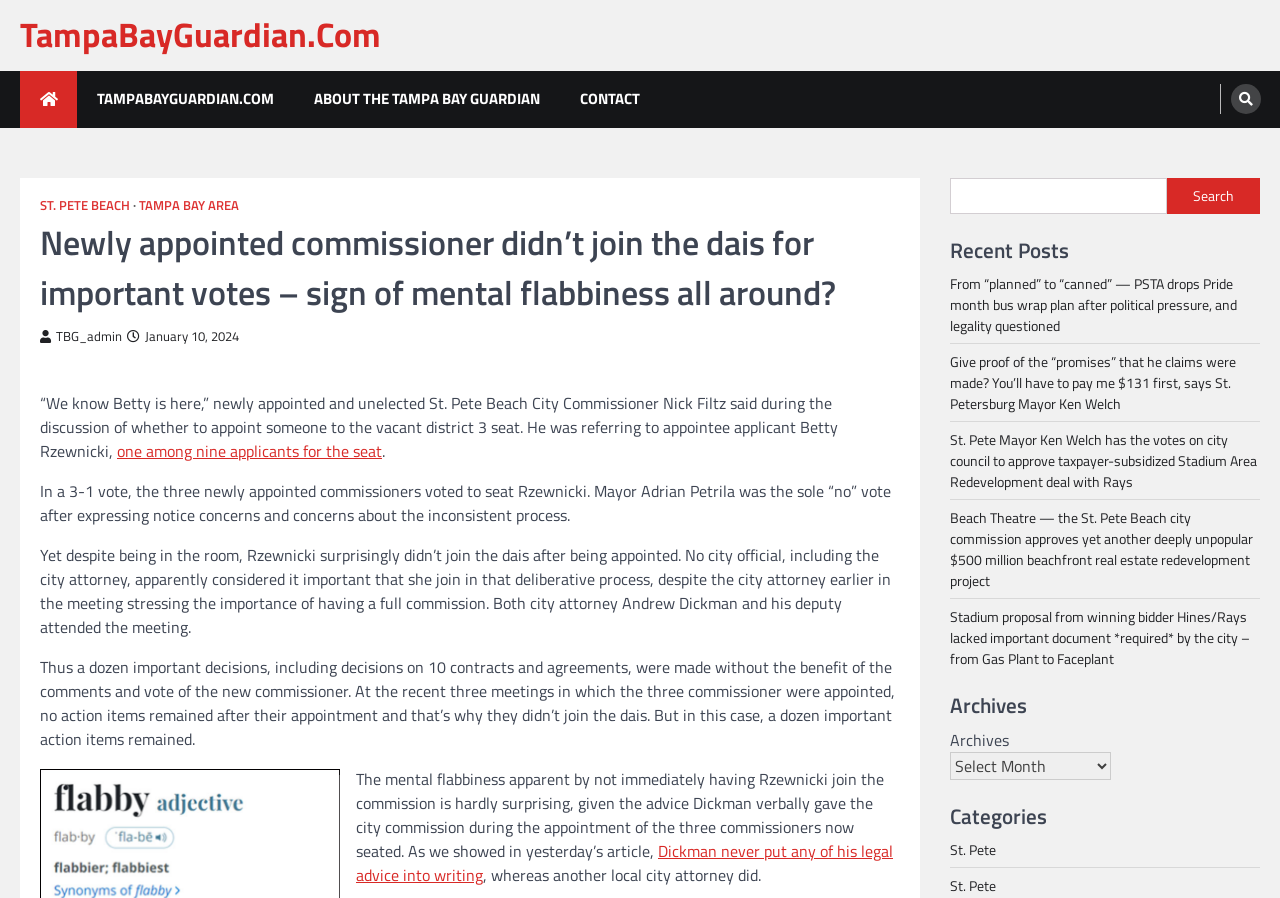Identify the bounding box coordinates for the element you need to click to achieve the following task: "Search for something". The coordinates must be four float values ranging from 0 to 1, formatted as [left, top, right, bottom].

[0.742, 0.198, 0.984, 0.238]